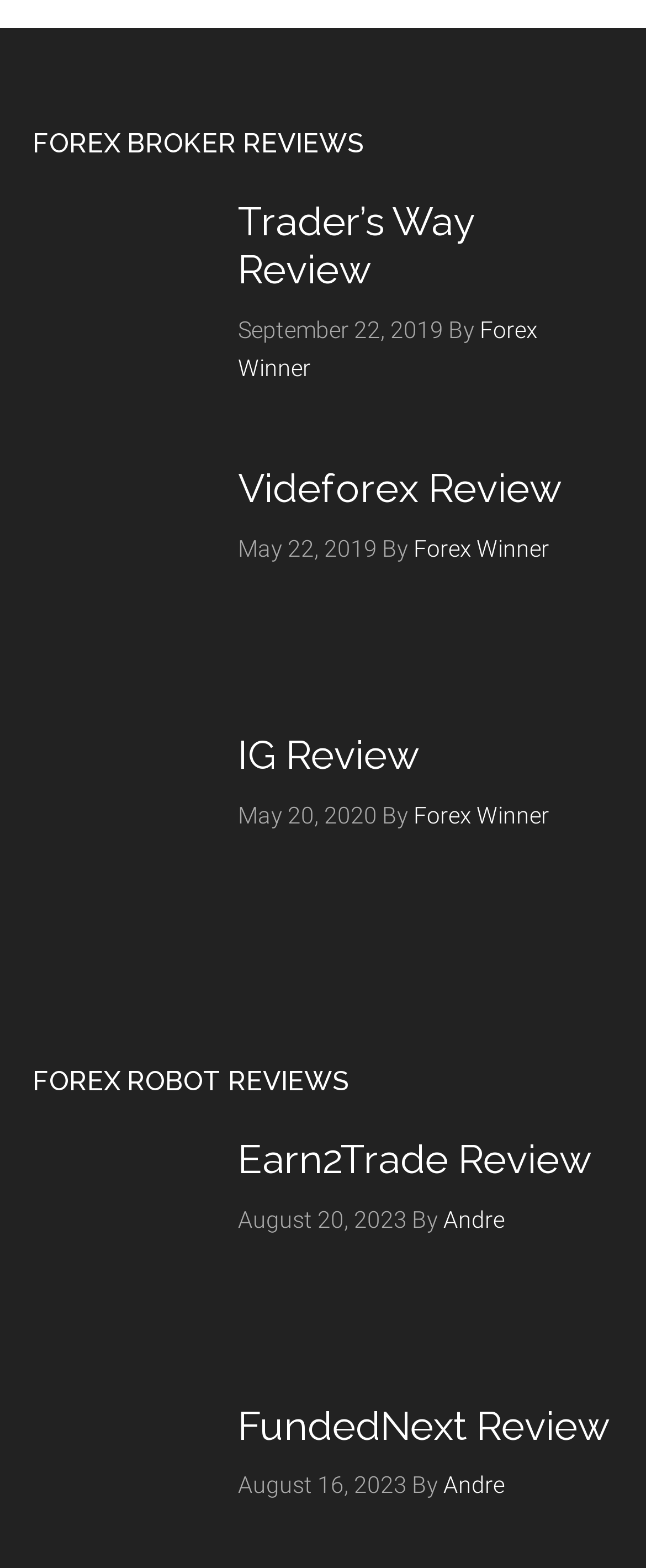Determine the bounding box coordinates of the element that should be clicked to execute the following command: "Read Earn2Trade Review".

[0.368, 0.724, 0.917, 0.754]